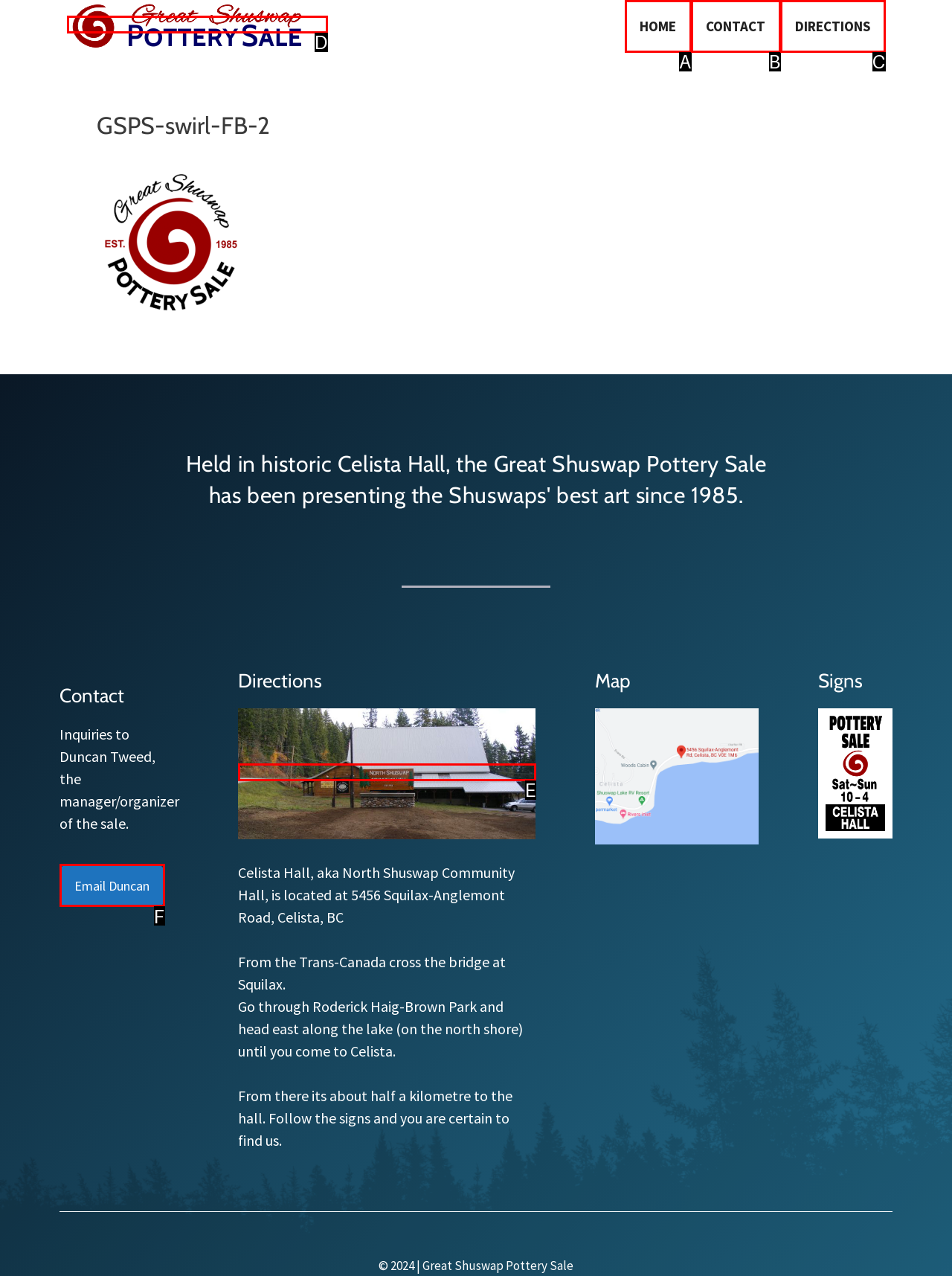Determine which UI element matches this description: Home
Reply with the appropriate option's letter.

A